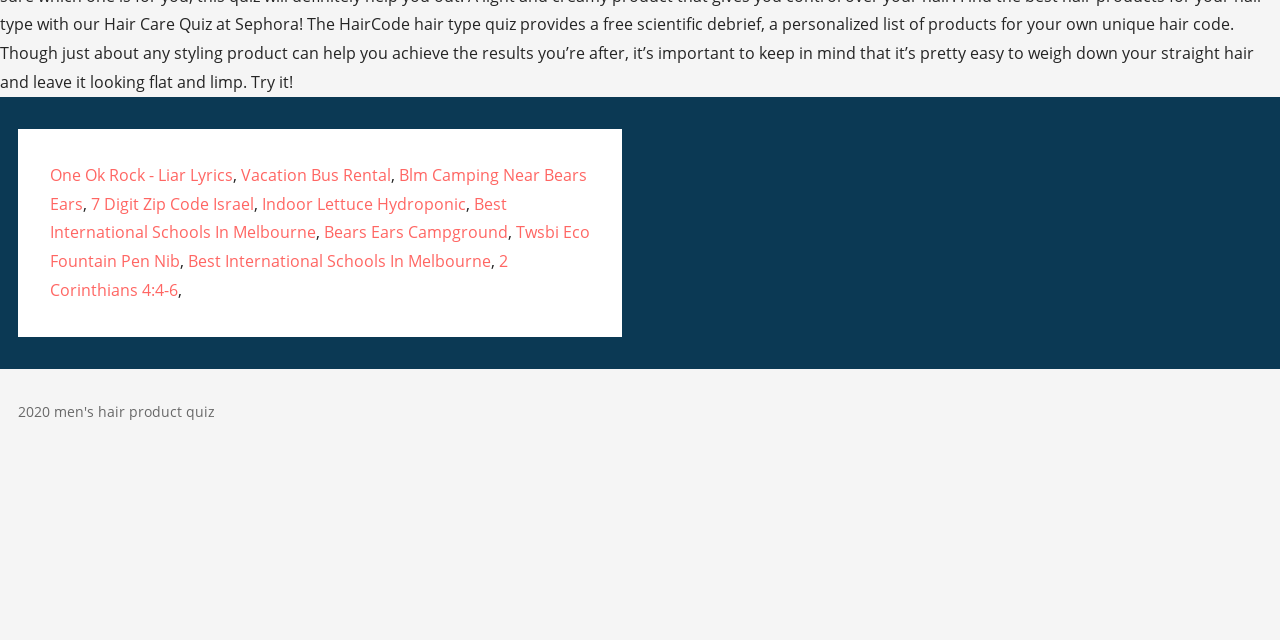From the webpage screenshot, identify the region described by 2 Corinthians 4:4-6. Provide the bounding box coordinates as (top-left x, top-left y, bottom-right x, bottom-right y), with each value being a floating point number between 0 and 1.

[0.039, 0.391, 0.397, 0.47]